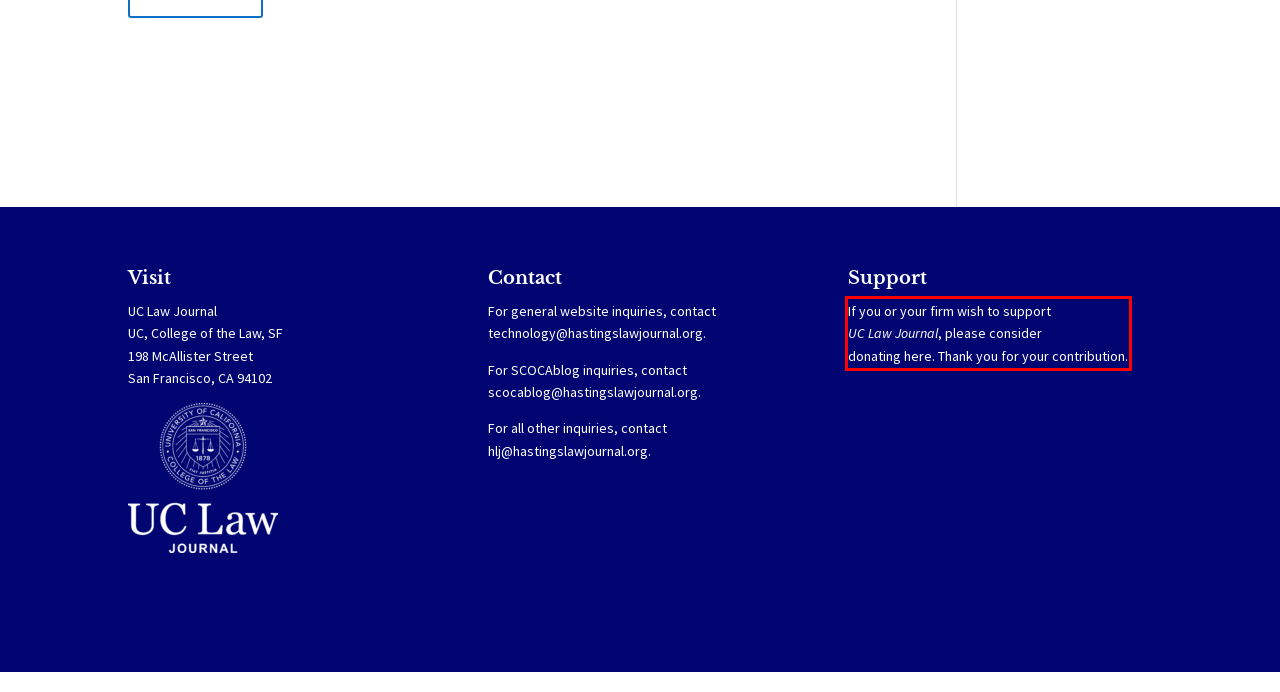Review the screenshot of the webpage and recognize the text inside the red rectangle bounding box. Provide the extracted text content.

If you or your firm wish to support UC Law Journal, please consider donating here. Thank you for your contribution.